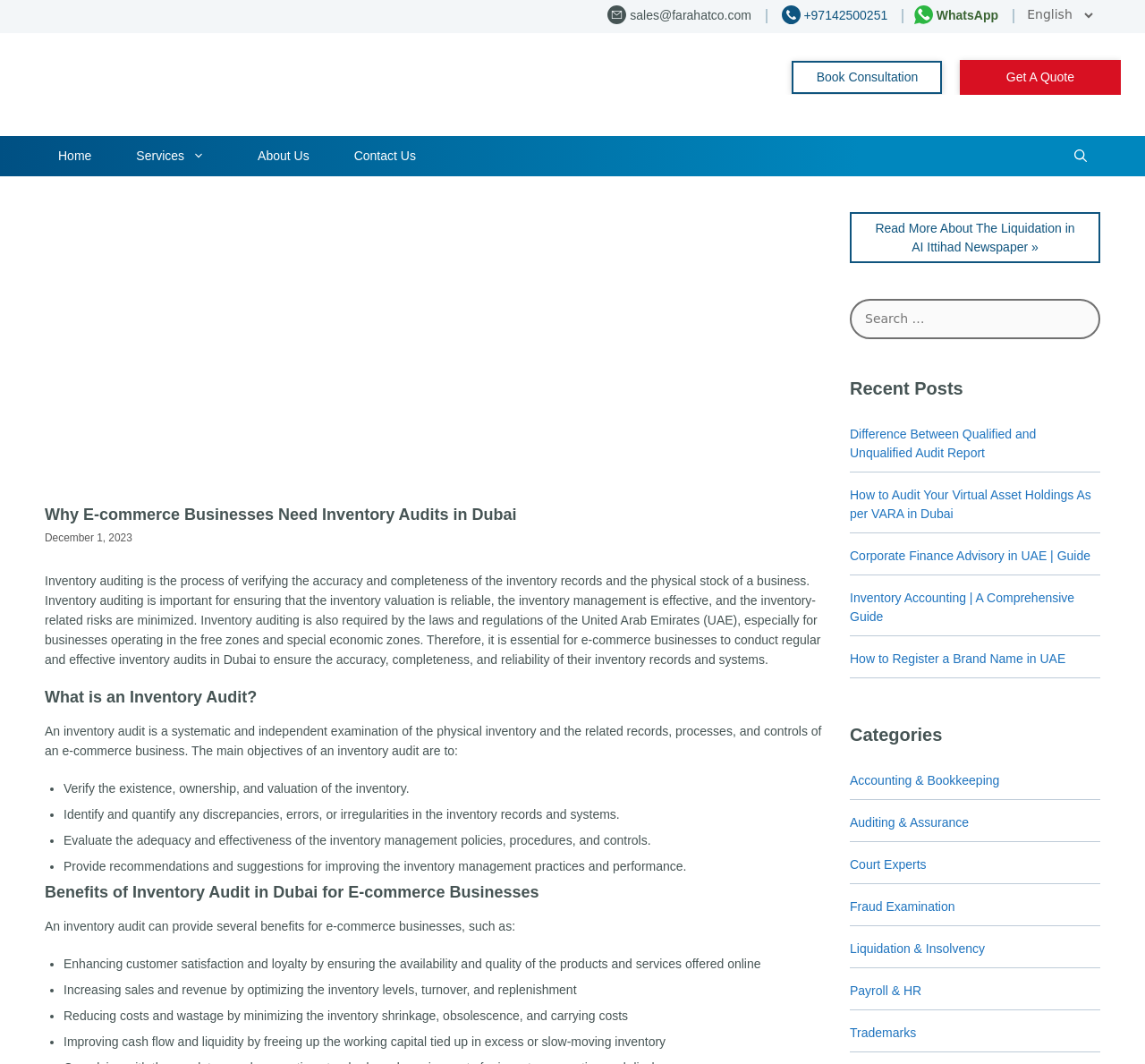What services does the company offer?
Examine the webpage screenshot and provide an in-depth answer to the question.

I found the services offered by the company by looking at the navigation menu at the top of the webpage, which lists various services such as Audit, Accounting, Tax, and more.